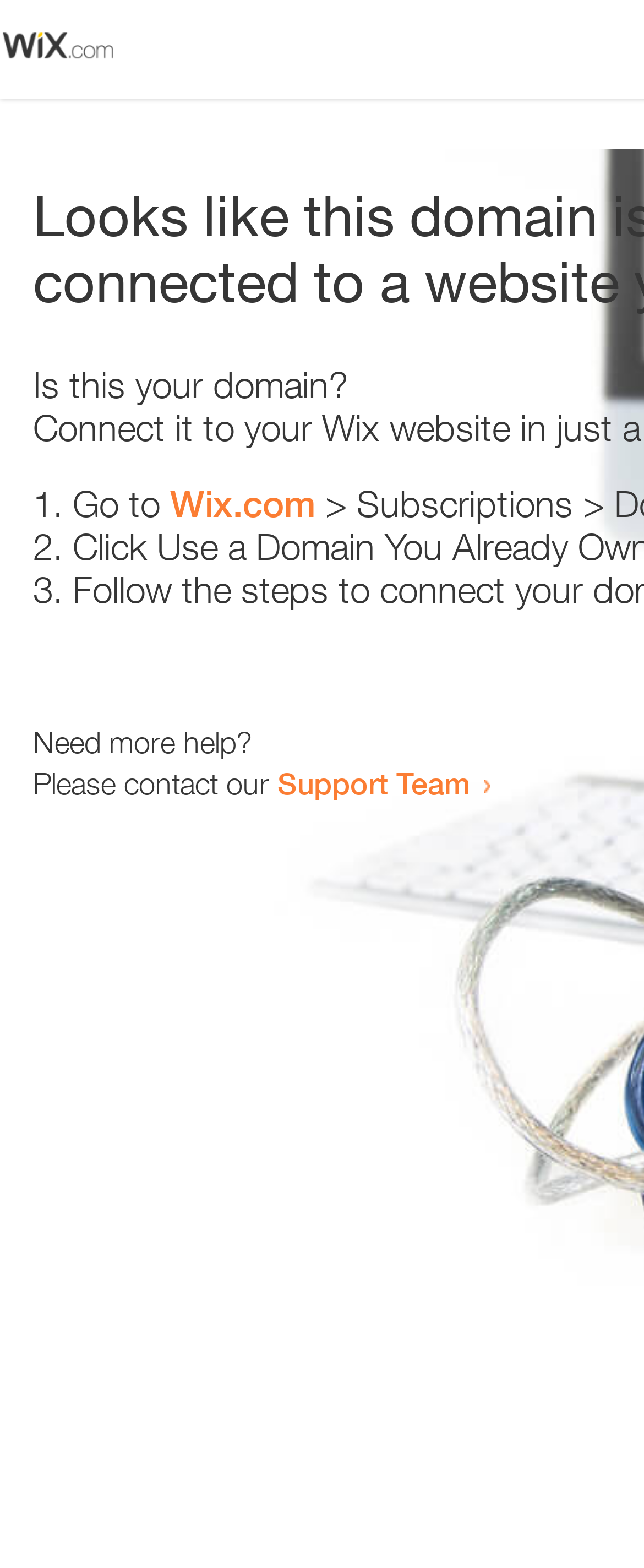What is the domain being referred to? Refer to the image and provide a one-word or short phrase answer.

Wix.com